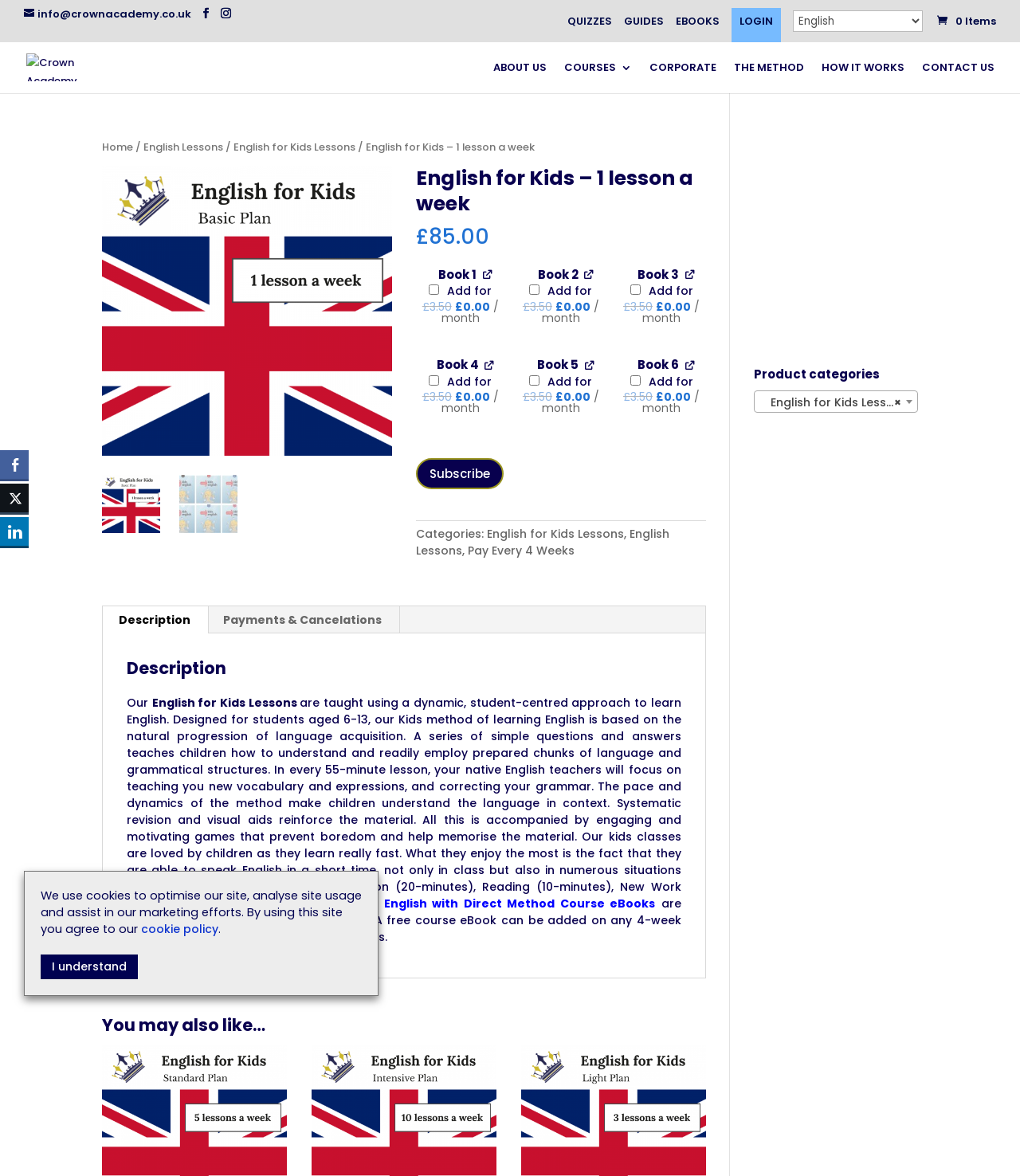Please find and provide the title of the webpage.

English for Kids – 1 lesson a week